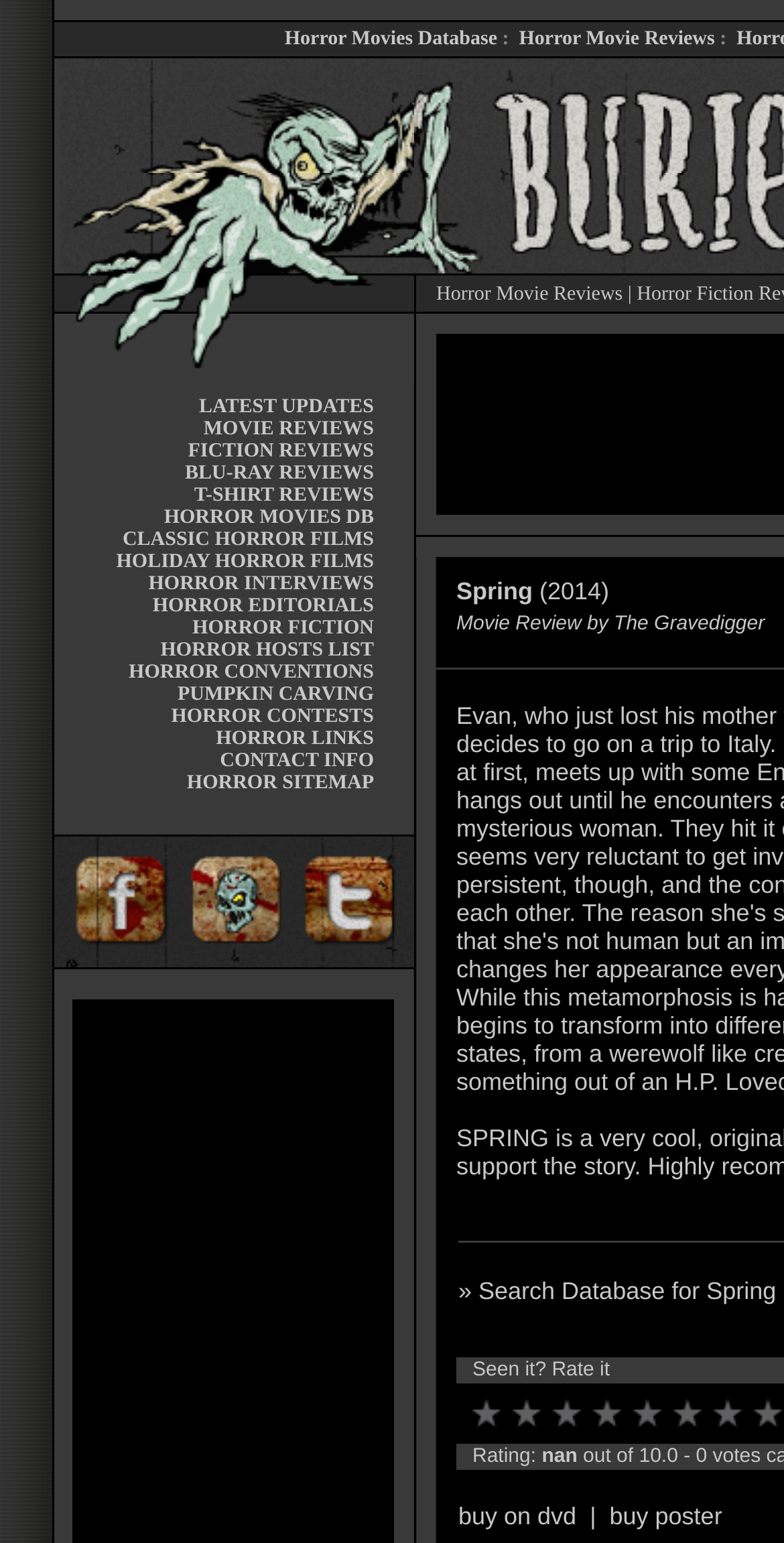Please identify the bounding box coordinates of the clickable element to fulfill the following instruction: "Check out LATEST UPDATES". The coordinates should be four float numbers between 0 and 1, i.e., [left, top, right, bottom].

[0.254, 0.257, 0.477, 0.271]